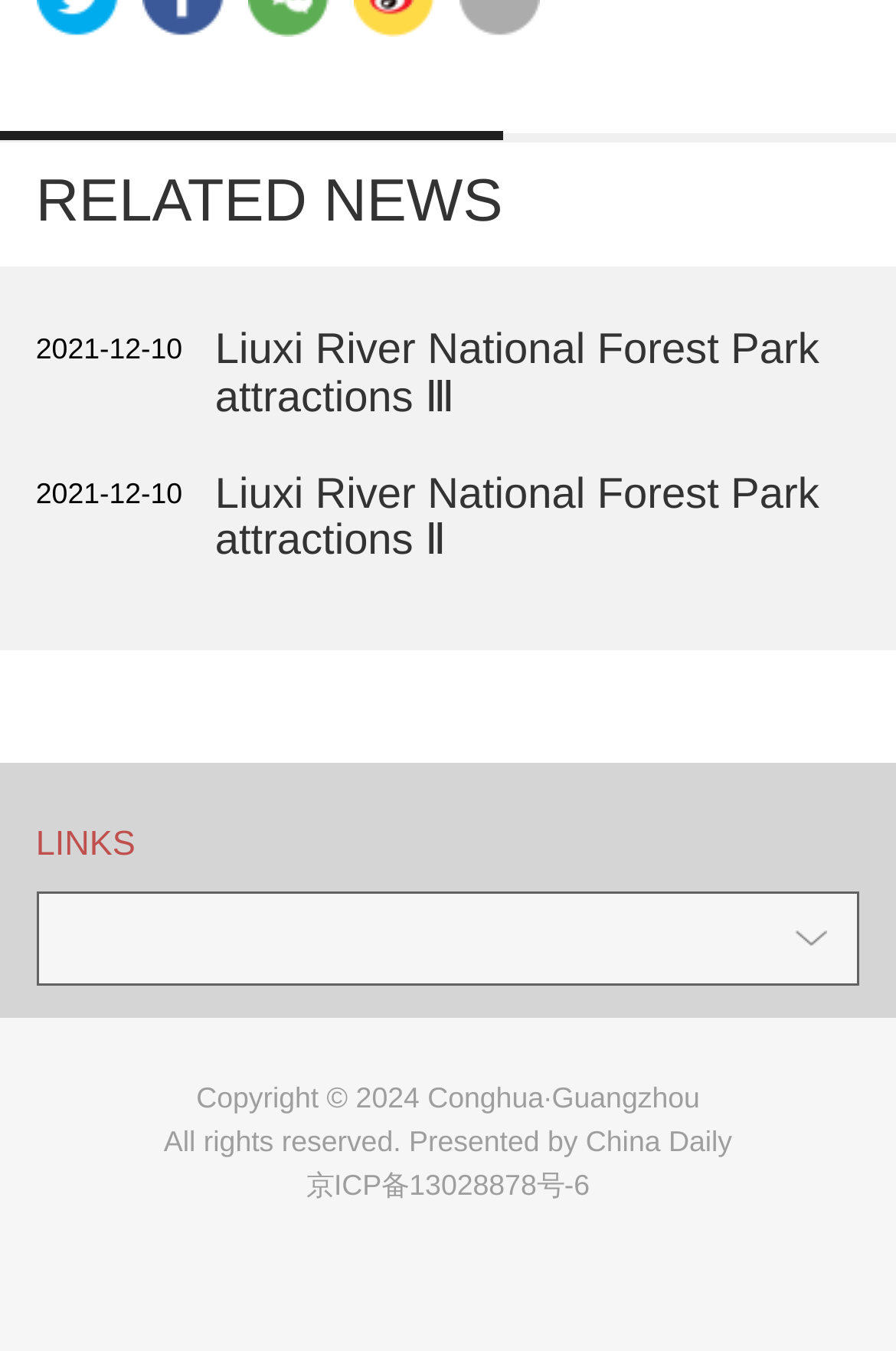Identify and provide the bounding box coordinates of the UI element described: "RELATED NEWS". The coordinates should be formatted as [left, top, right, bottom], with each number being a float between 0 and 1.

[0.04, 0.123, 0.561, 0.174]